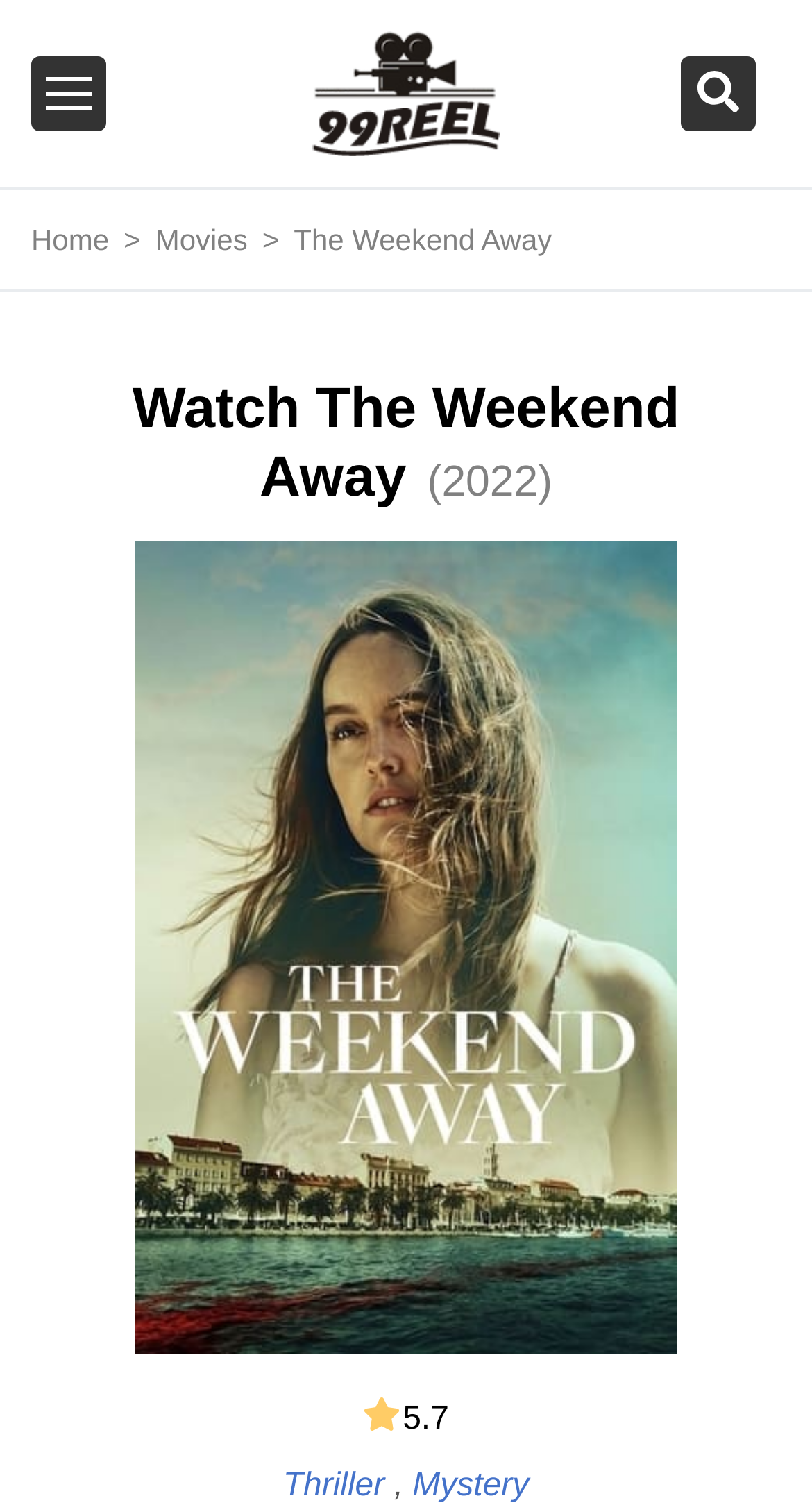What is the name of the website?
Using the image as a reference, give an elaborate response to the question.

I found the name of the website by looking at the link element located at [0.385, 0.0, 0.615, 0.125] which displays the website's name as '99Reel'.